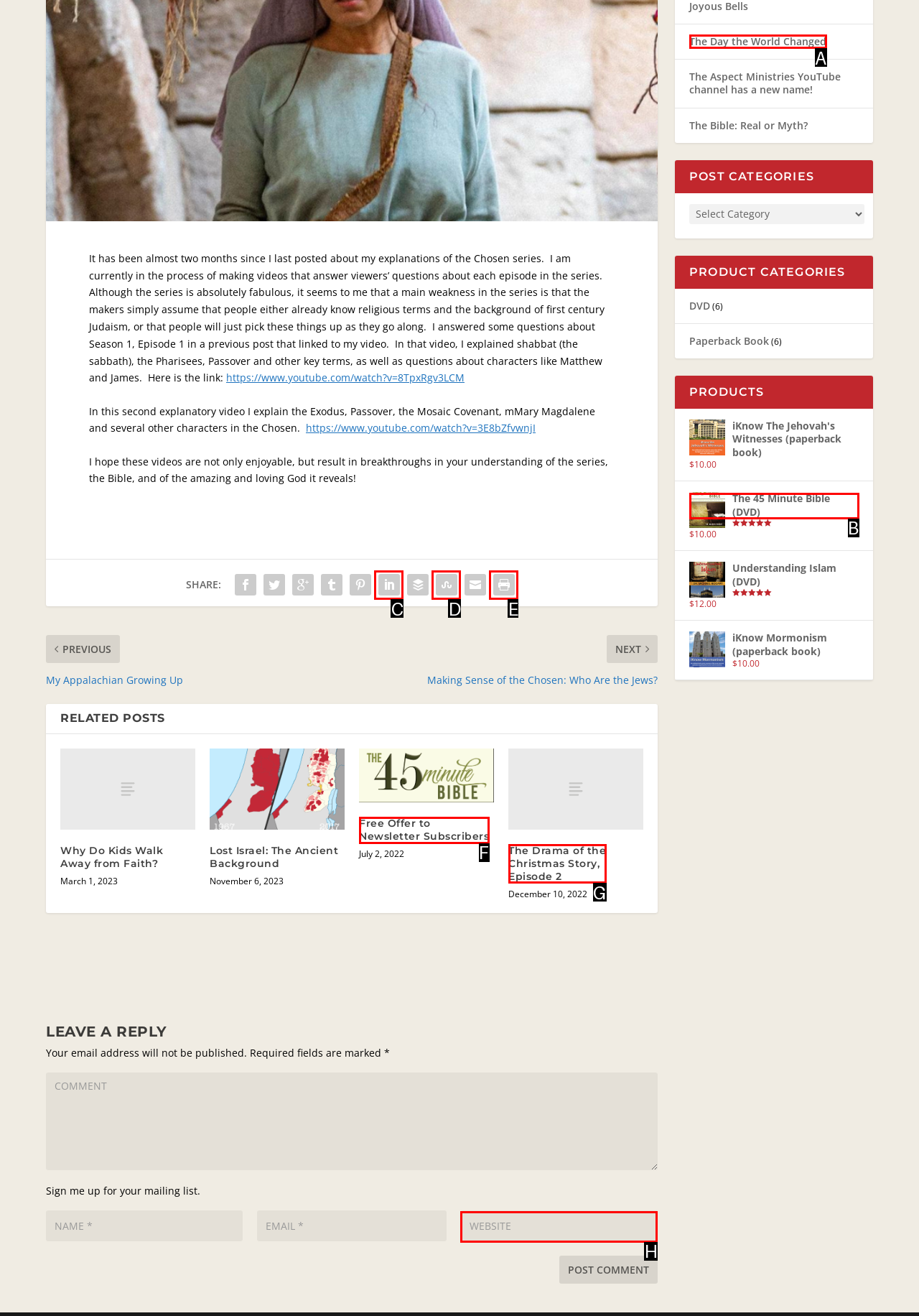Choose the option that best matches the element: input value="Website" name="url"
Respond with the letter of the correct option.

H